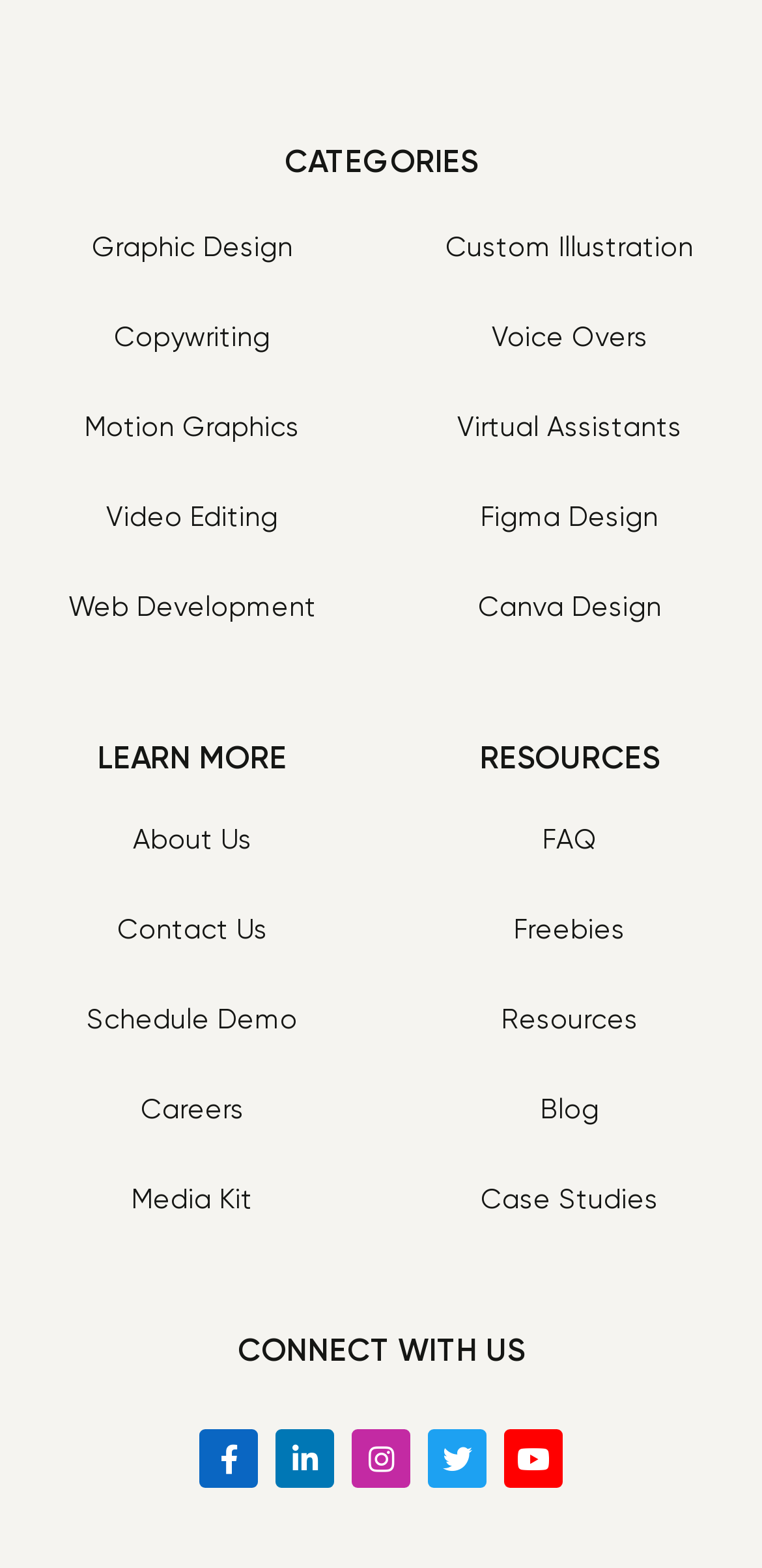Could you specify the bounding box coordinates for the clickable section to complete the following instruction: "Click on Graphic Design"?

[0.12, 0.147, 0.385, 0.167]